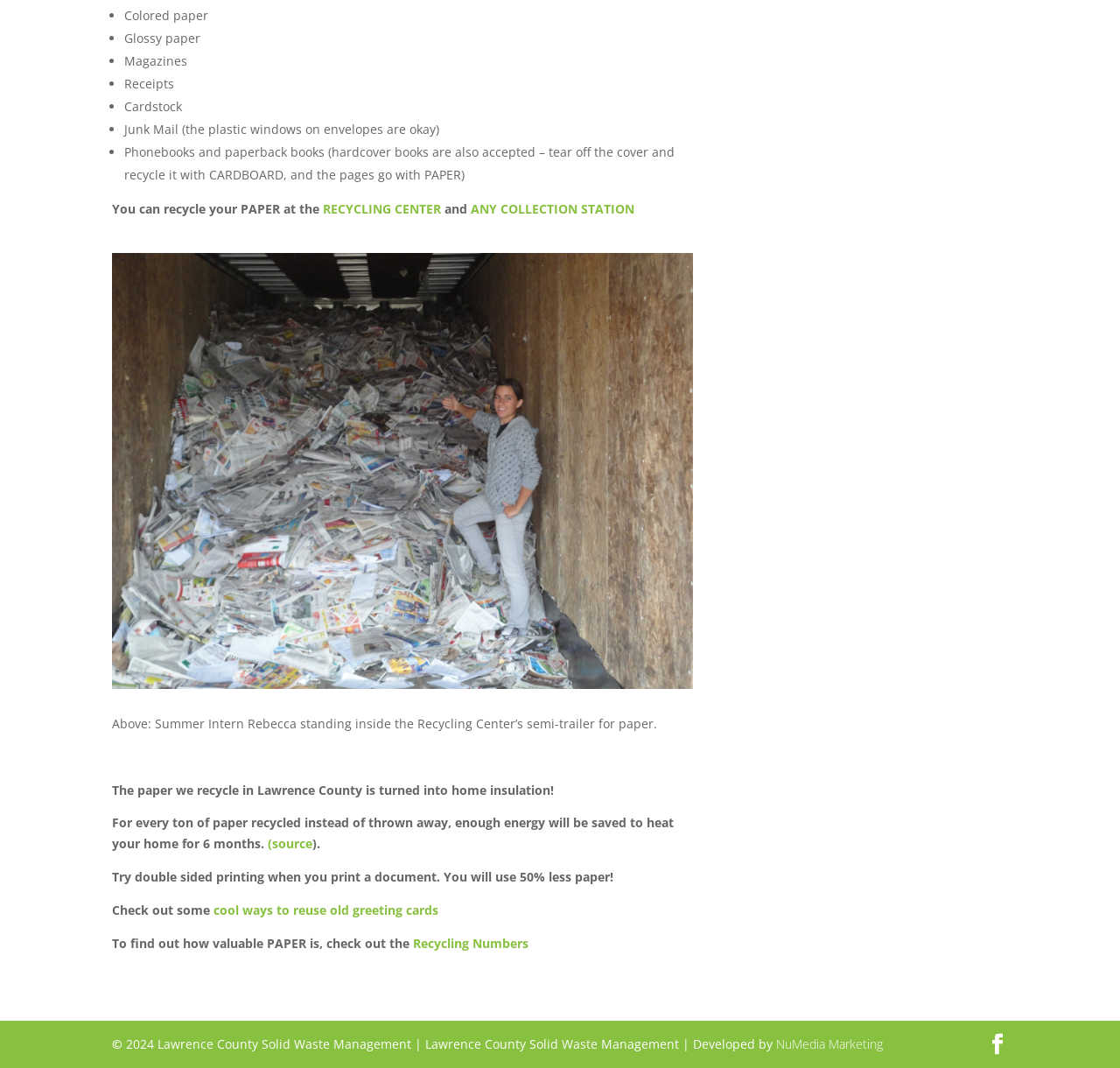Find the bounding box coordinates of the UI element according to this description: "RECYCLING CENTER and".

[0.288, 0.188, 0.417, 0.203]